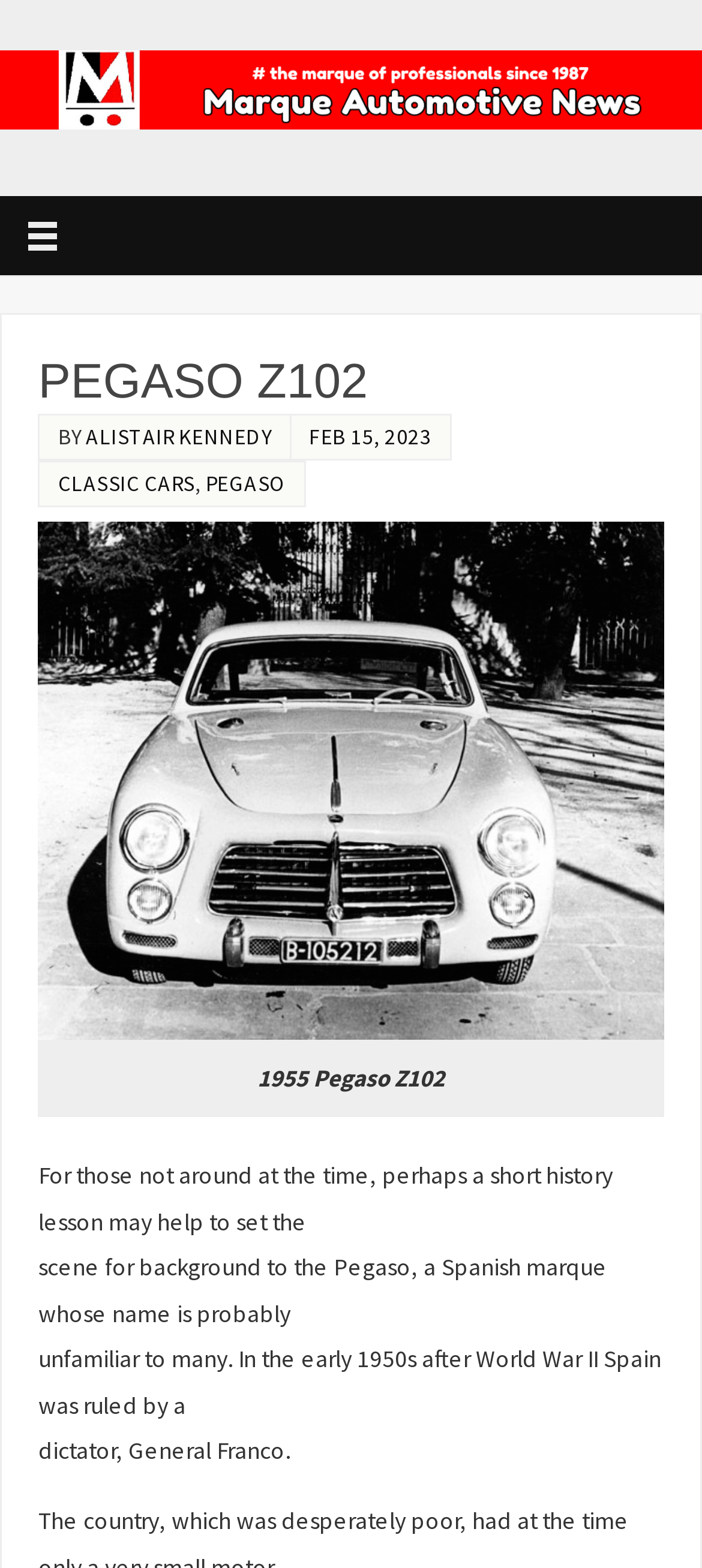Who is the author of the article?
Give a one-word or short-phrase answer derived from the screenshot.

ALISTAIR KENNEDY